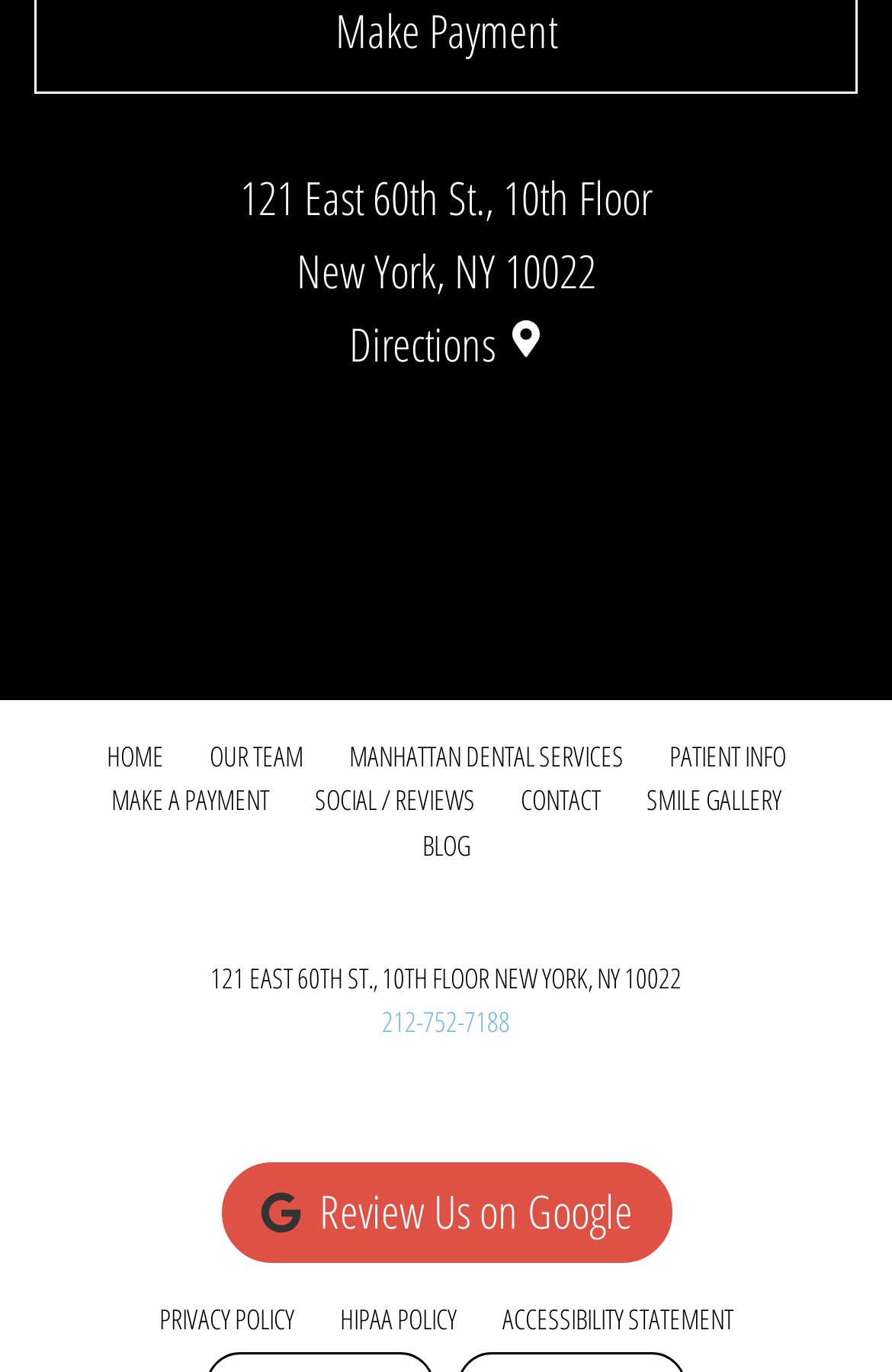Find the bounding box coordinates of the area to click in order to follow the instruction: "Get directions".

[0.391, 0.224, 0.555, 0.278]